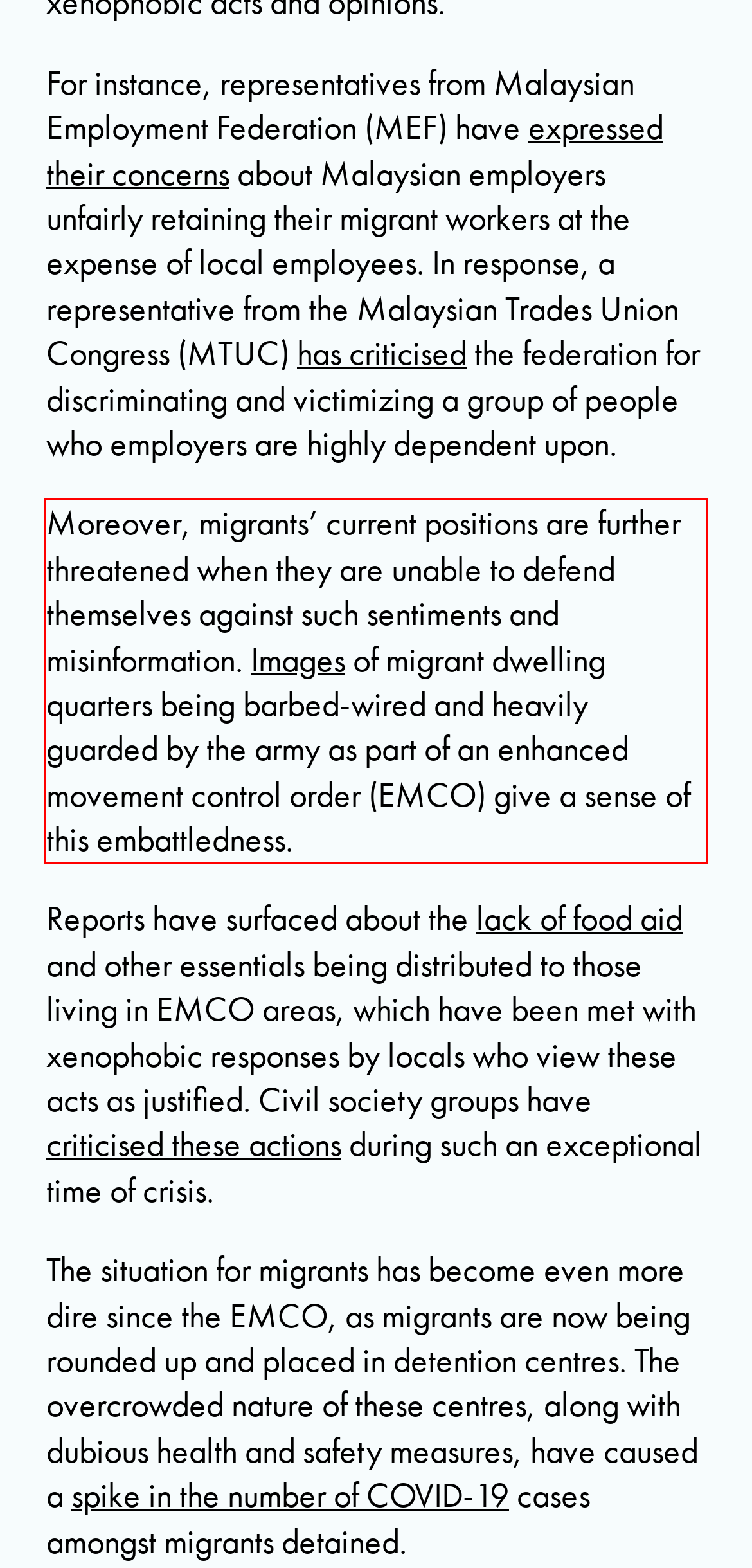From the screenshot of the webpage, locate the red bounding box and extract the text contained within that area.

Moreover, migrants’ current positions are further threatened when they are unable to defend themselves against such sentiments and misinformation. Images of migrant dwelling quarters being barbed-wired and heavily guarded by the army as part of an enhanced movement control order (EMCO) give a sense of this embattledness.